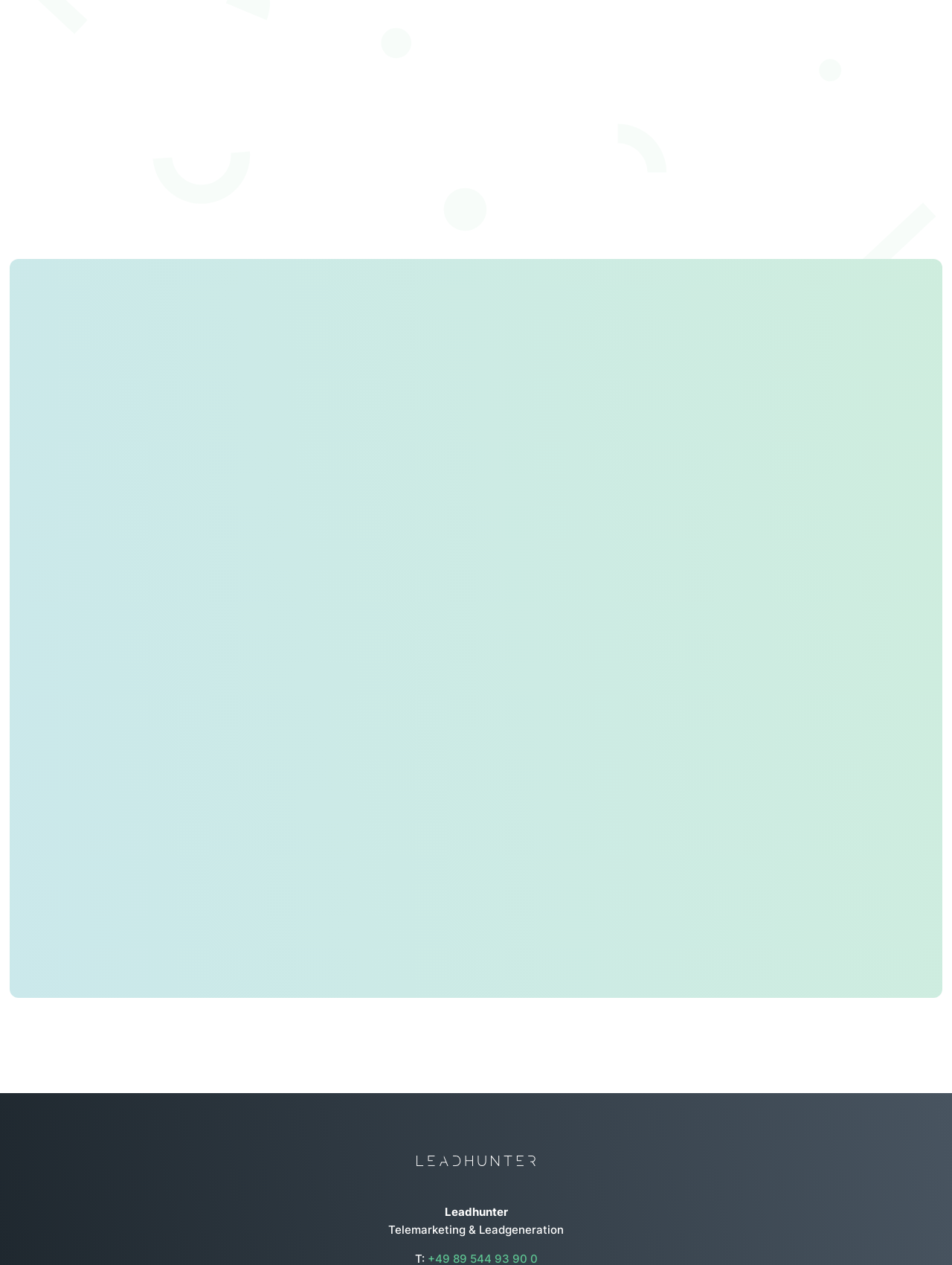From the webpage screenshot, identify the region described by name="et_pb_contact_message_0" placeholder="Request *". Provide the bounding box coordinates as (top-left x, top-left y, bottom-right x, bottom-right y), with each value being a floating point number between 0 and 1.

[0.084, 0.488, 0.451, 0.576]